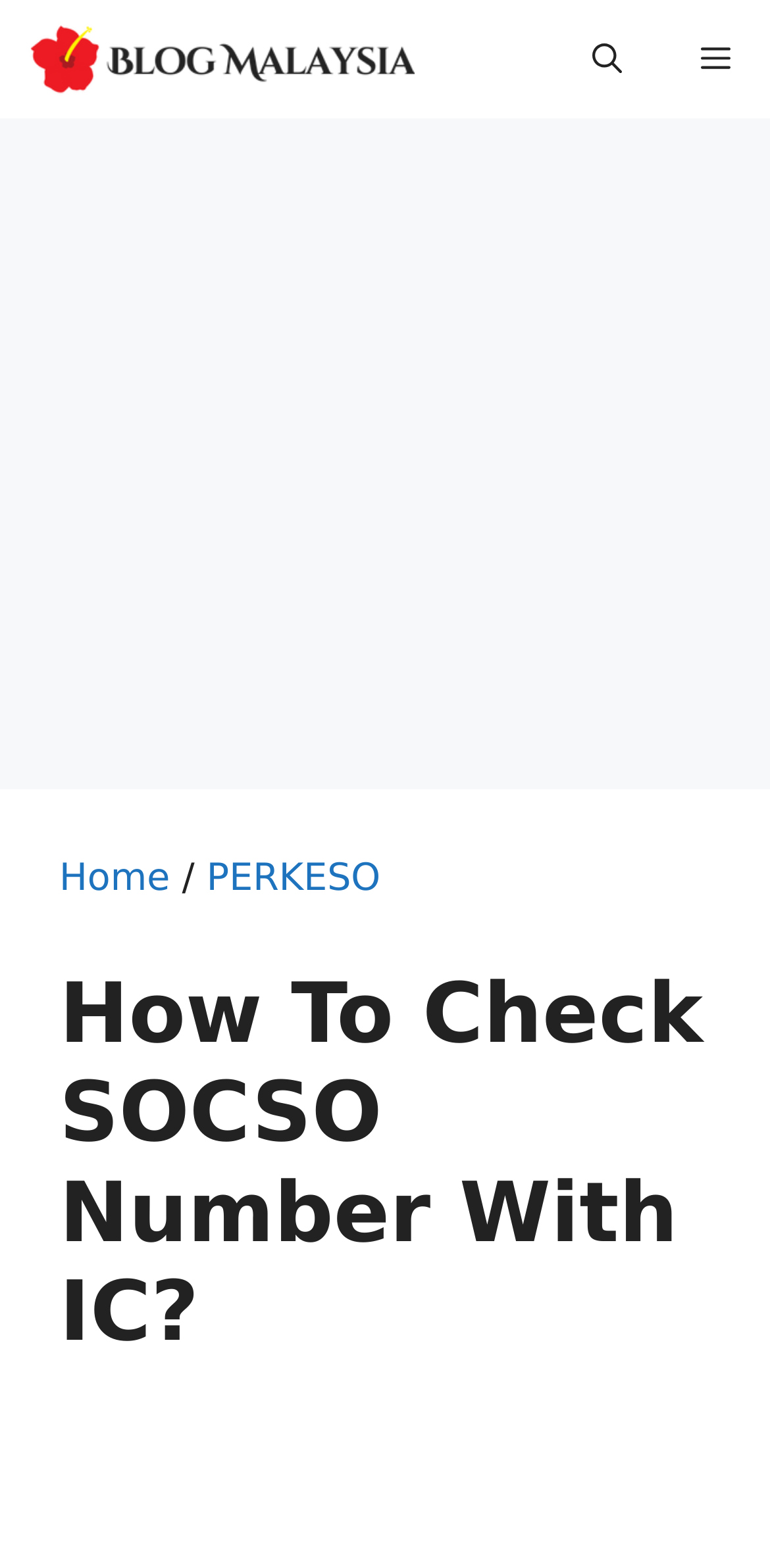Bounding box coordinates are specified in the format (top-left x, top-left y, bottom-right x, bottom-right y). All values are floating point numbers bounded between 0 and 1. Please provide the bounding box coordinate of the region this sentence describes: PERKESO

[0.268, 0.546, 0.494, 0.574]